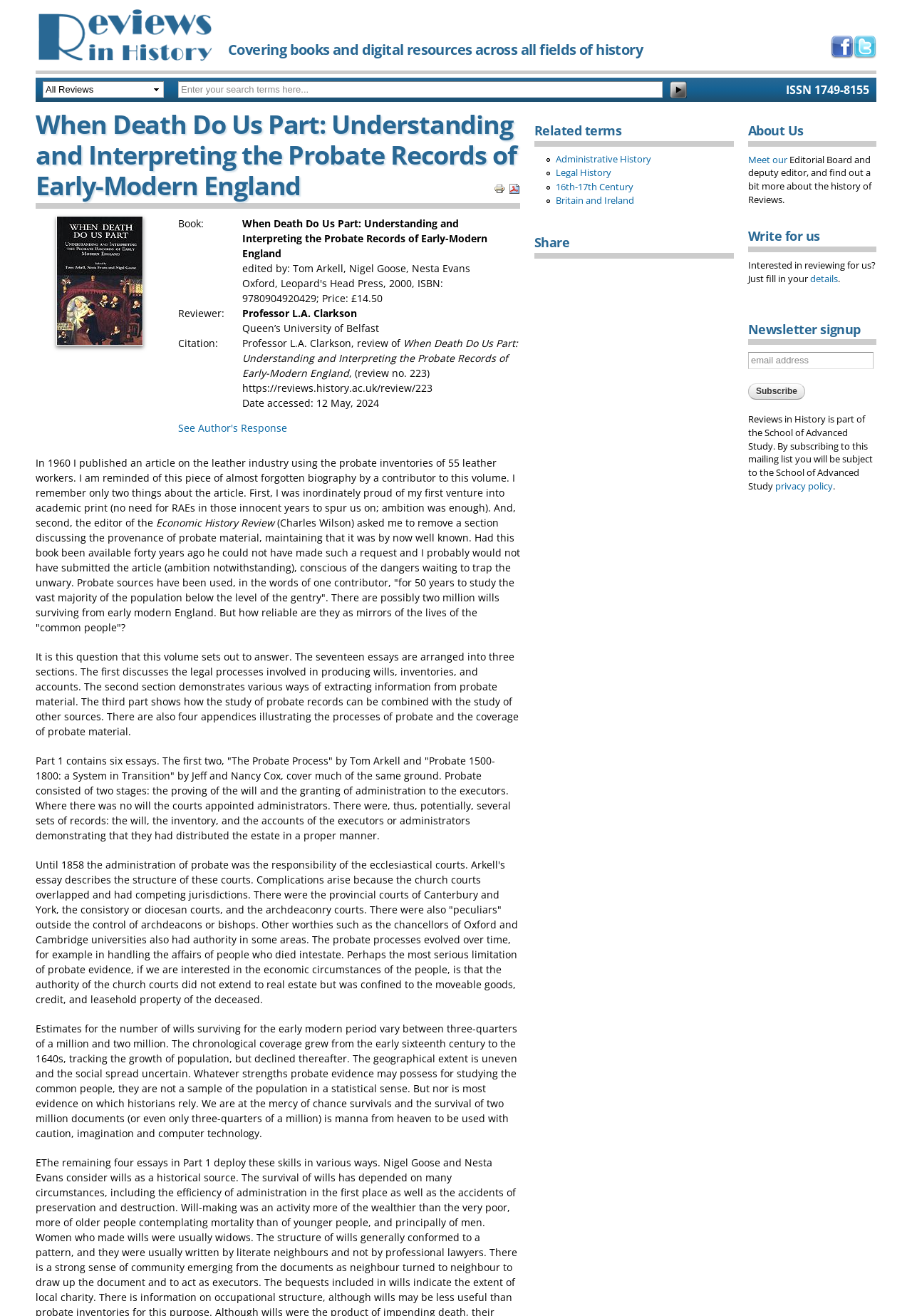Please identify the bounding box coordinates of the element that needs to be clicked to perform the following instruction: "View the printer-friendly version".

[0.541, 0.128, 0.554, 0.155]